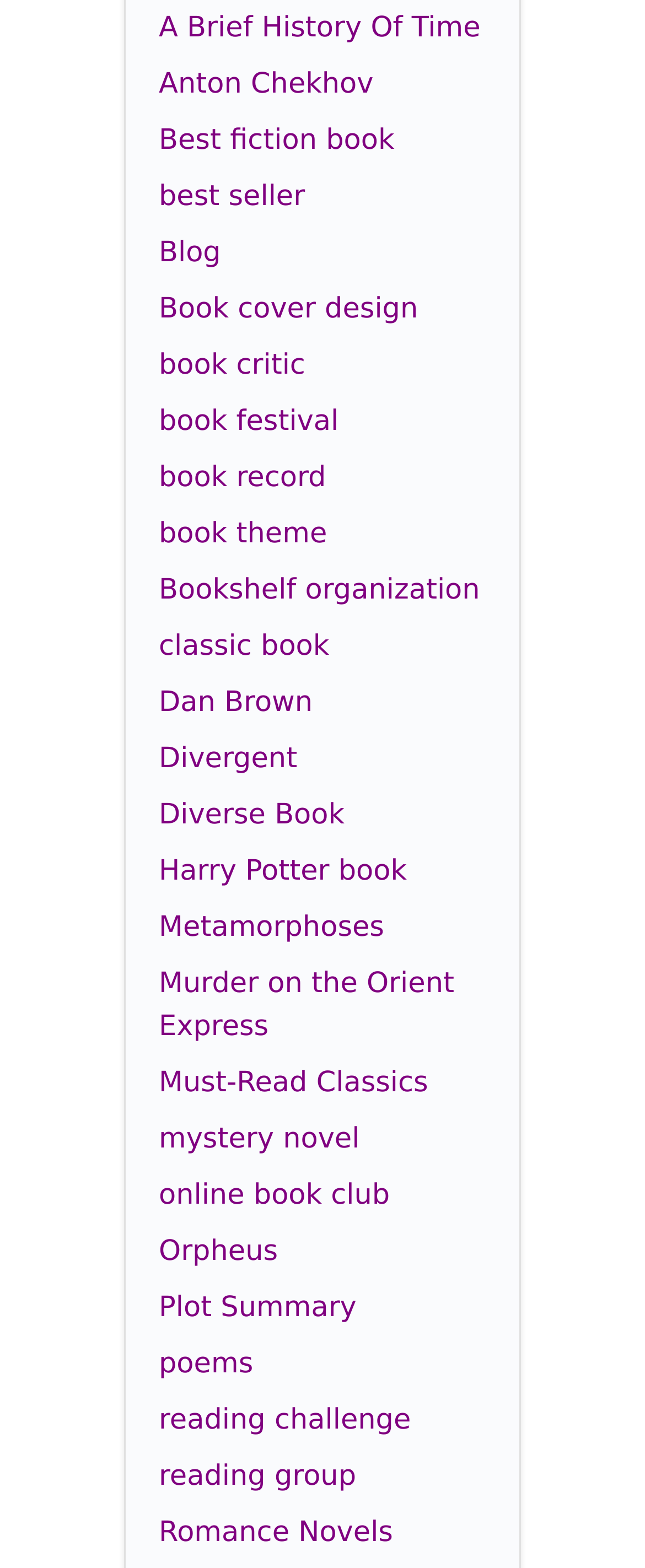Please indicate the bounding box coordinates of the element's region to be clicked to achieve the instruction: "Discover Harry Potter book". Provide the coordinates as four float numbers between 0 and 1, i.e., [left, top, right, bottom].

[0.246, 0.545, 0.631, 0.566]